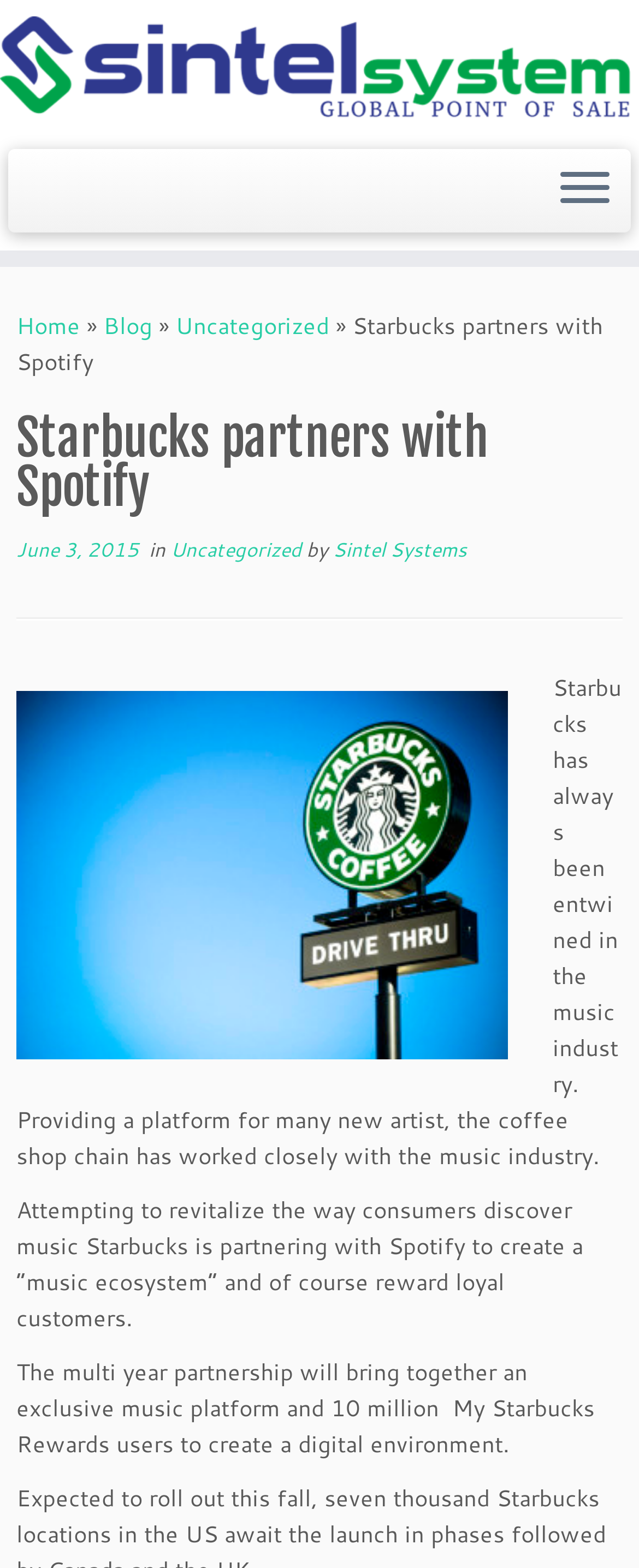Locate the bounding box coordinates of the element that needs to be clicked to carry out the instruction: "Go to Home". The coordinates should be given as four float numbers ranging from 0 to 1, i.e., [left, top, right, bottom].

[0.026, 0.197, 0.126, 0.218]